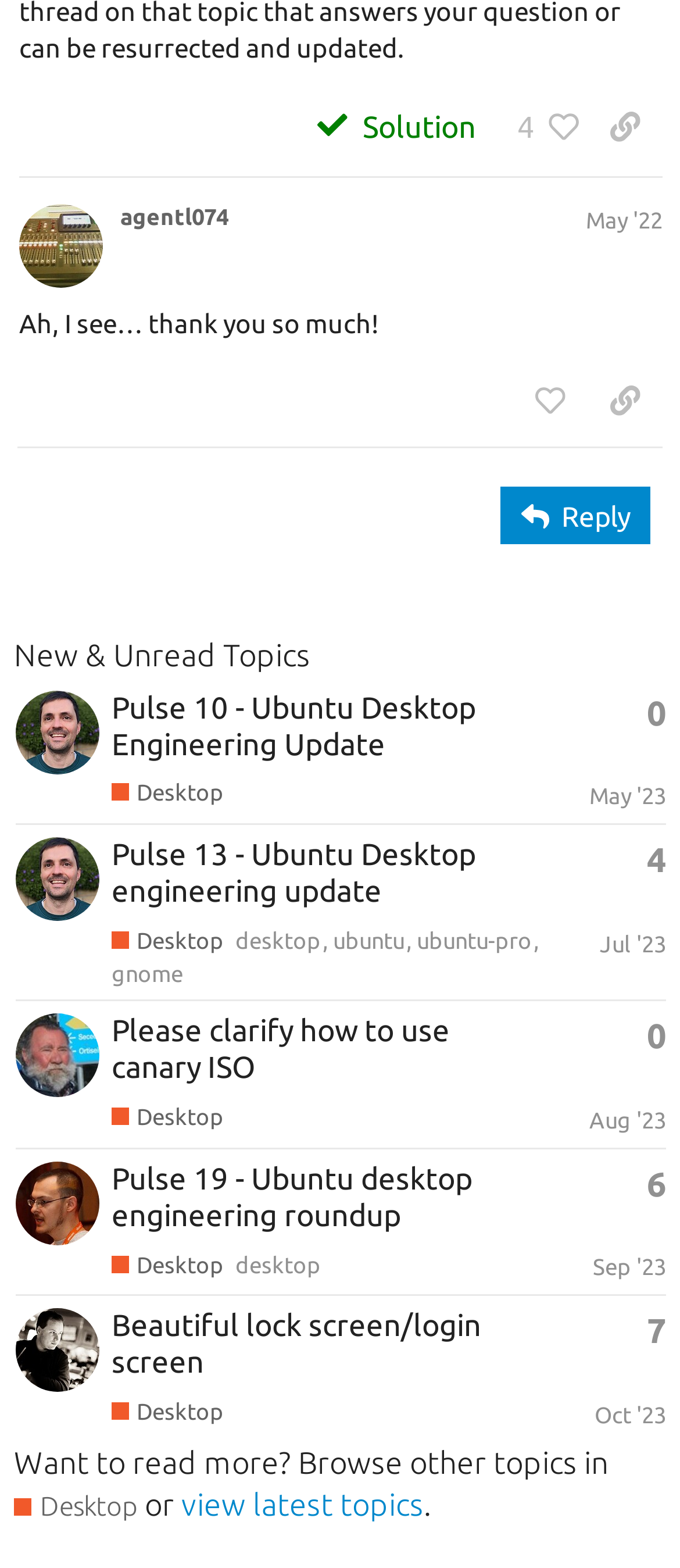Determine the bounding box coordinates for the clickable element required to fulfill the instruction: "Like the post by agentl074". Provide the coordinates as four float numbers between 0 and 1, i.e., [left, top, right, bottom].

[0.753, 0.234, 0.864, 0.276]